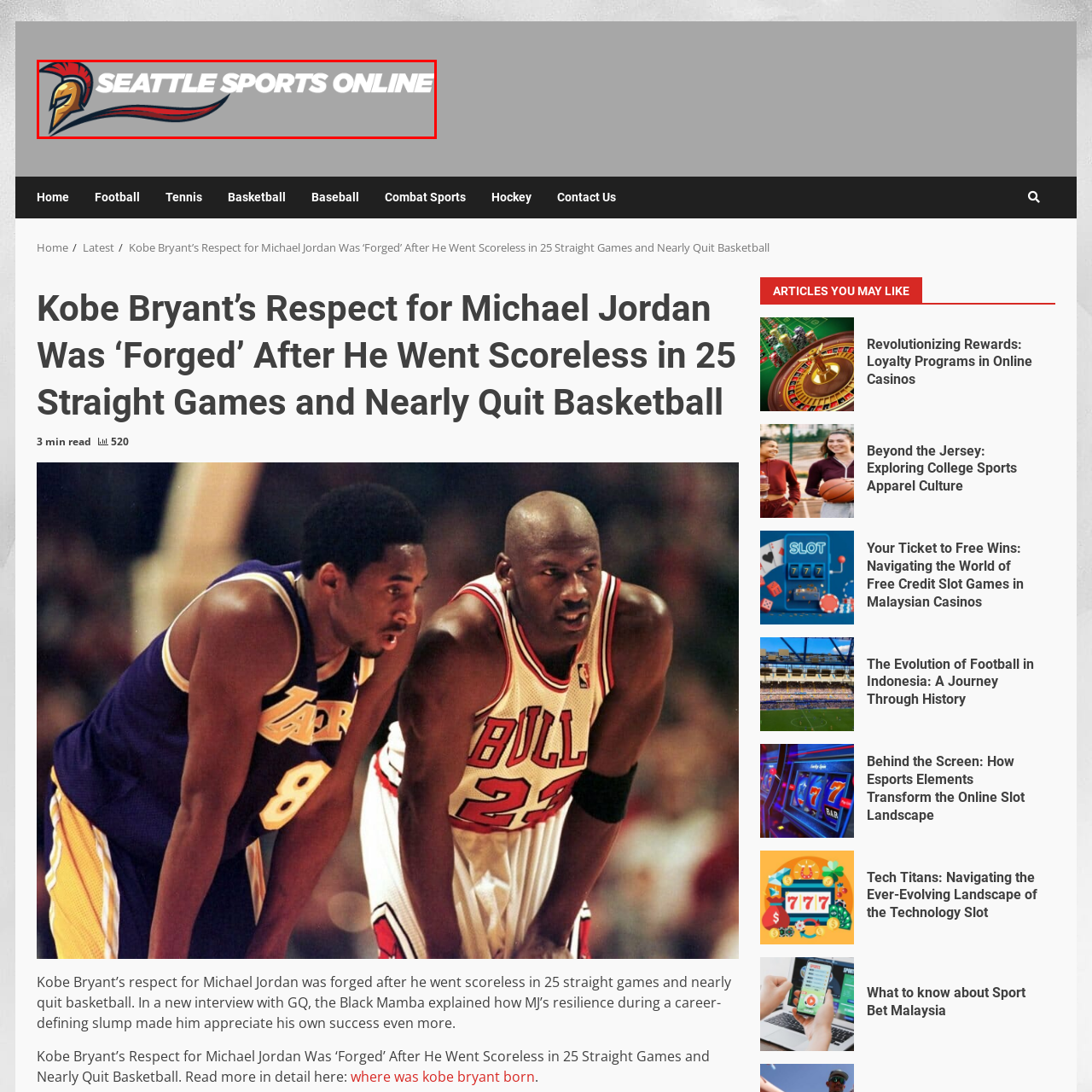Focus on the part of the image that is marked with a yellow outline and respond in detail to the following inquiry based on what you observe: 
What is the background color of the logo?

The caption states that 'the logo is set against a subtle gray background', implying that the background color of the logo is gray.